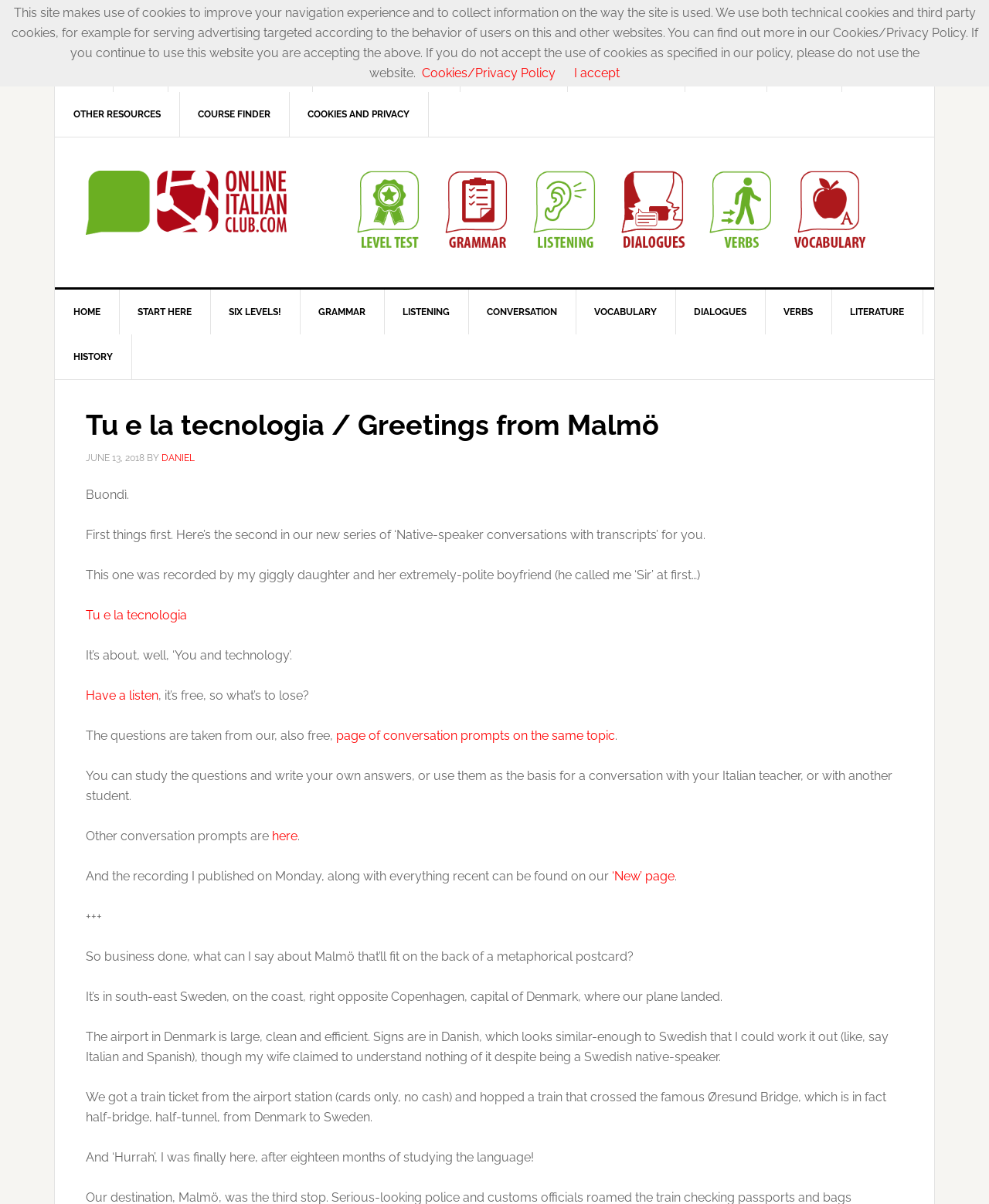What is the topic of the conversation in the native-speaker conversation?
Answer with a single word or short phrase according to what you see in the image.

You and technology